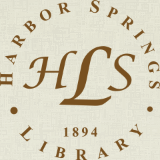Give a thorough explanation of the elements present in the image.

The image features the logo of the Harbor Springs Library, prominently displaying the initials "HLS" in an elegant font at the center. Surrounding these initials is the full name "HARBOR SPRINGS LIBRARY," elegantly styled in a circular format. The year "1894" is noted at the bottom, signifying the library's establishment, reflecting its rich history and longevity. The logo is set against a textured beige background, which adds a classic and timeless quality, symbolizing the library's dedication to knowledge and community. This visual representation highlights the library's commitment to serving the public since its founding, fostering a sense of heritage and connection to the local community.